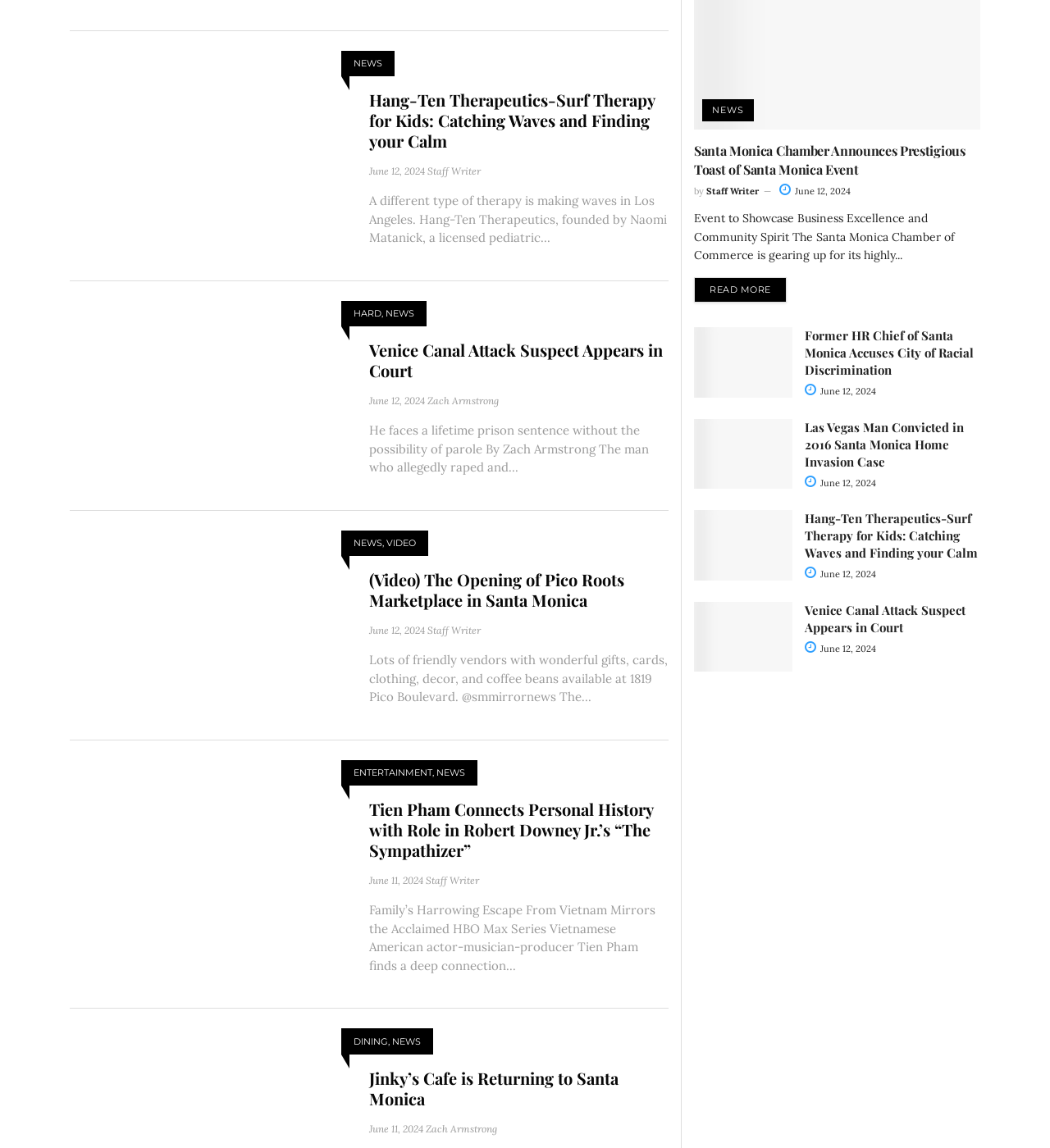Extract the bounding box coordinates of the UI element described by: "June 12, 2024". The coordinates should include four float numbers ranging from 0 to 1, e.g., [left, top, right, bottom].

[0.766, 0.56, 0.834, 0.57]